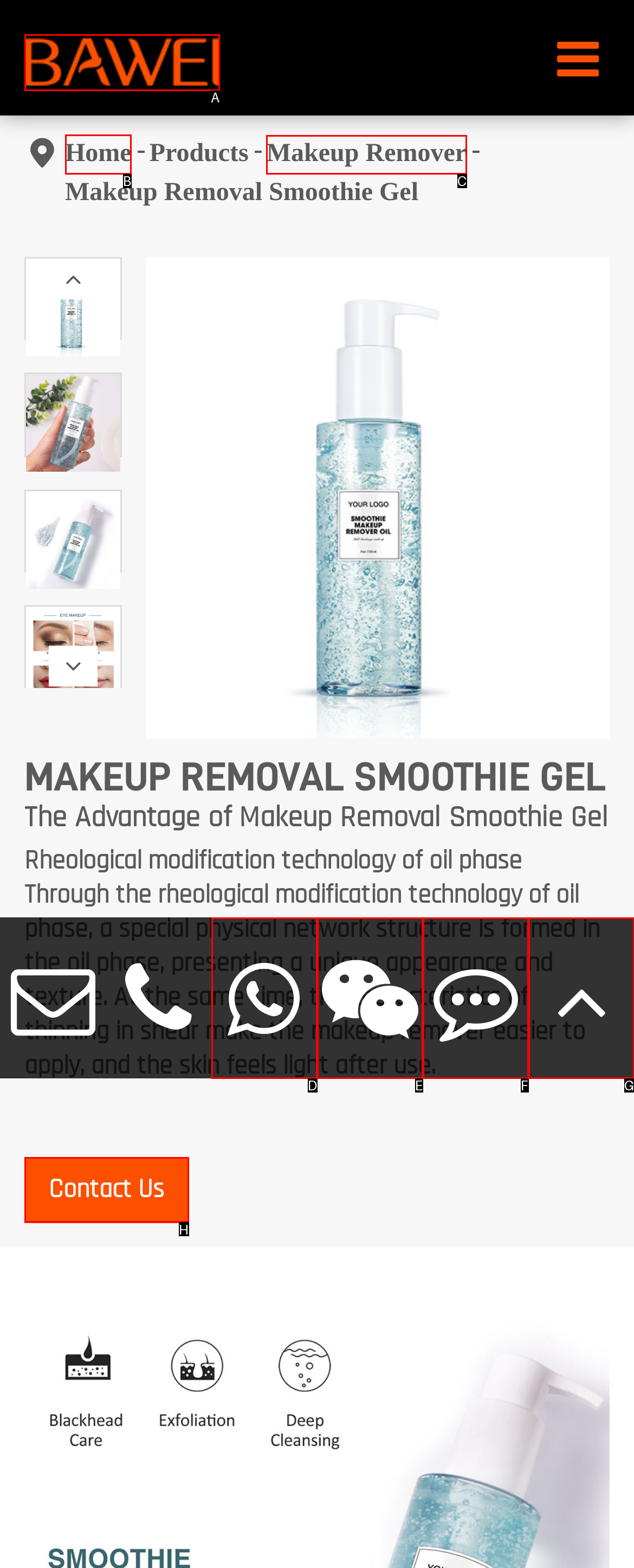Given the task: Click on the 'Home' link, tell me which HTML element to click on.
Answer with the letter of the correct option from the given choices.

B